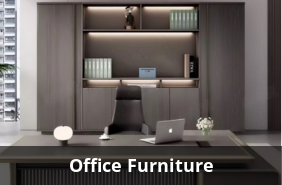Analyze the image and provide a detailed caption.

The image showcases a stylish and modern office furniture set, designed to create a sleek, professional workspace. At the center, a contemporary desk is paired with an ergonomic chair, emphasizing comfort and functionality. The backdrop features built-in shelving illuminated by soft lighting, enhancing the overall aesthetic and providing ample storage for books and office supplies. The space is brightened by natural light from nearby windows, contributing to an inviting atmosphere. Prominently displayed in the foreground is the caption "Office Furniture," highlighting the purpose of the showcased setup. This arrangement not only serves as a practical workspace but also elevates the aesthetic appeal of any office environment.